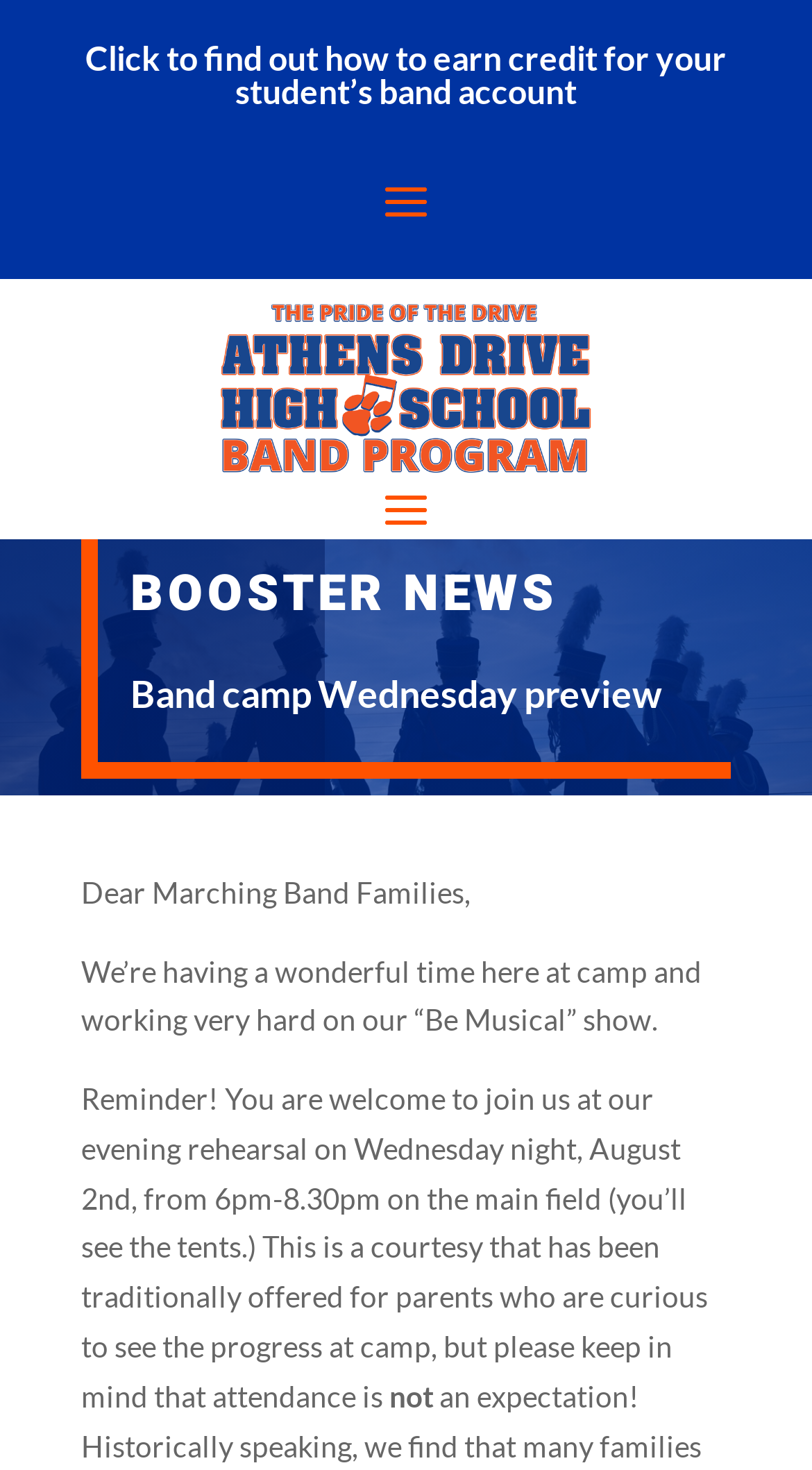Examine the image carefully and respond to the question with a detailed answer: 
What time is the evening rehearsal?

I found the answer by reading the StaticText element that mentions the evening rehearsal on Wednesday night, which is scheduled from 6pm-8.30pm.